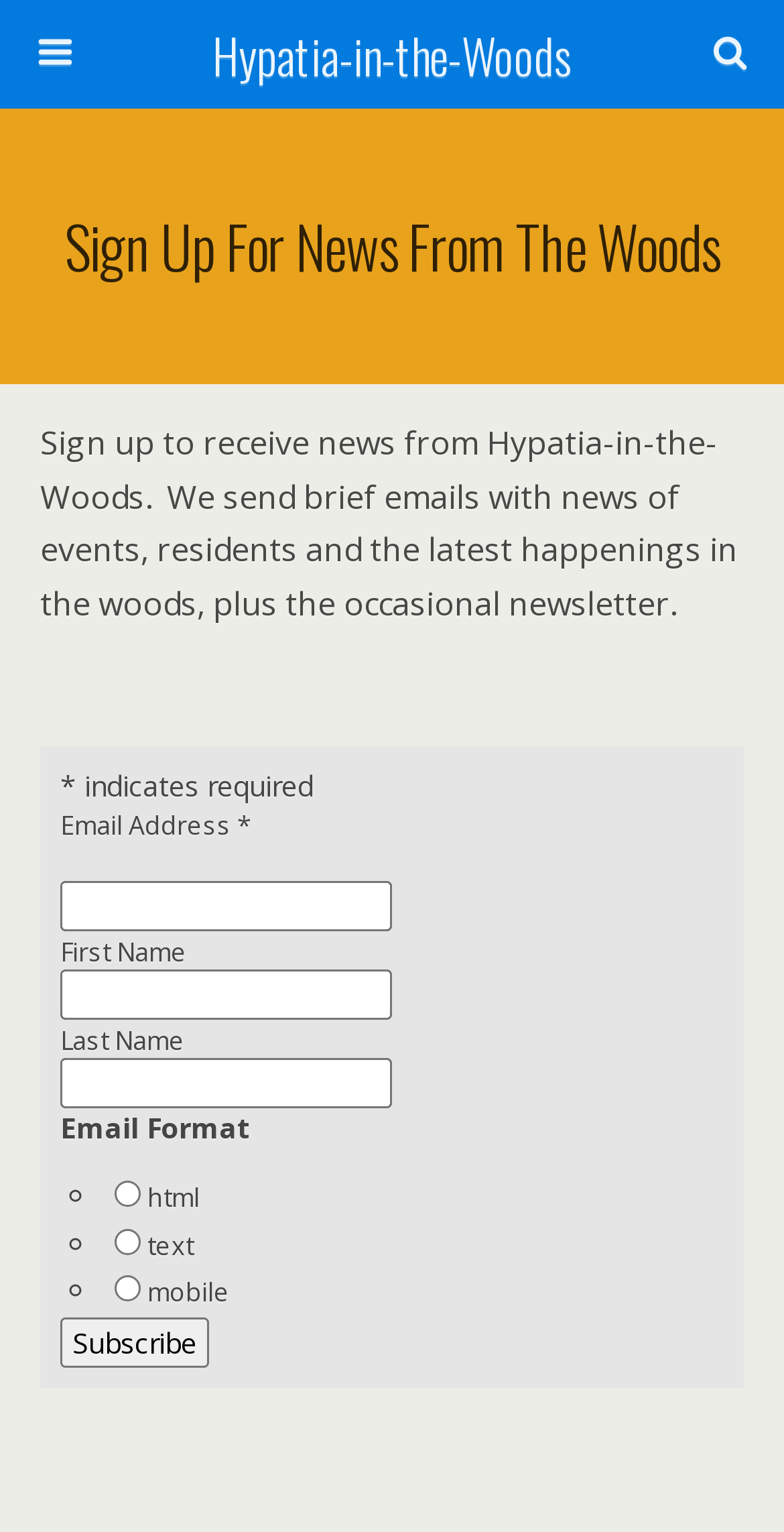What is required to subscribe for news?
Analyze the image and deliver a detailed answer to the question.

The webpage indicates that an email address is required to subscribe for news, as denoted by the asterisk symbol next to the 'Email Address' field, which is a common convention to indicate required fields.